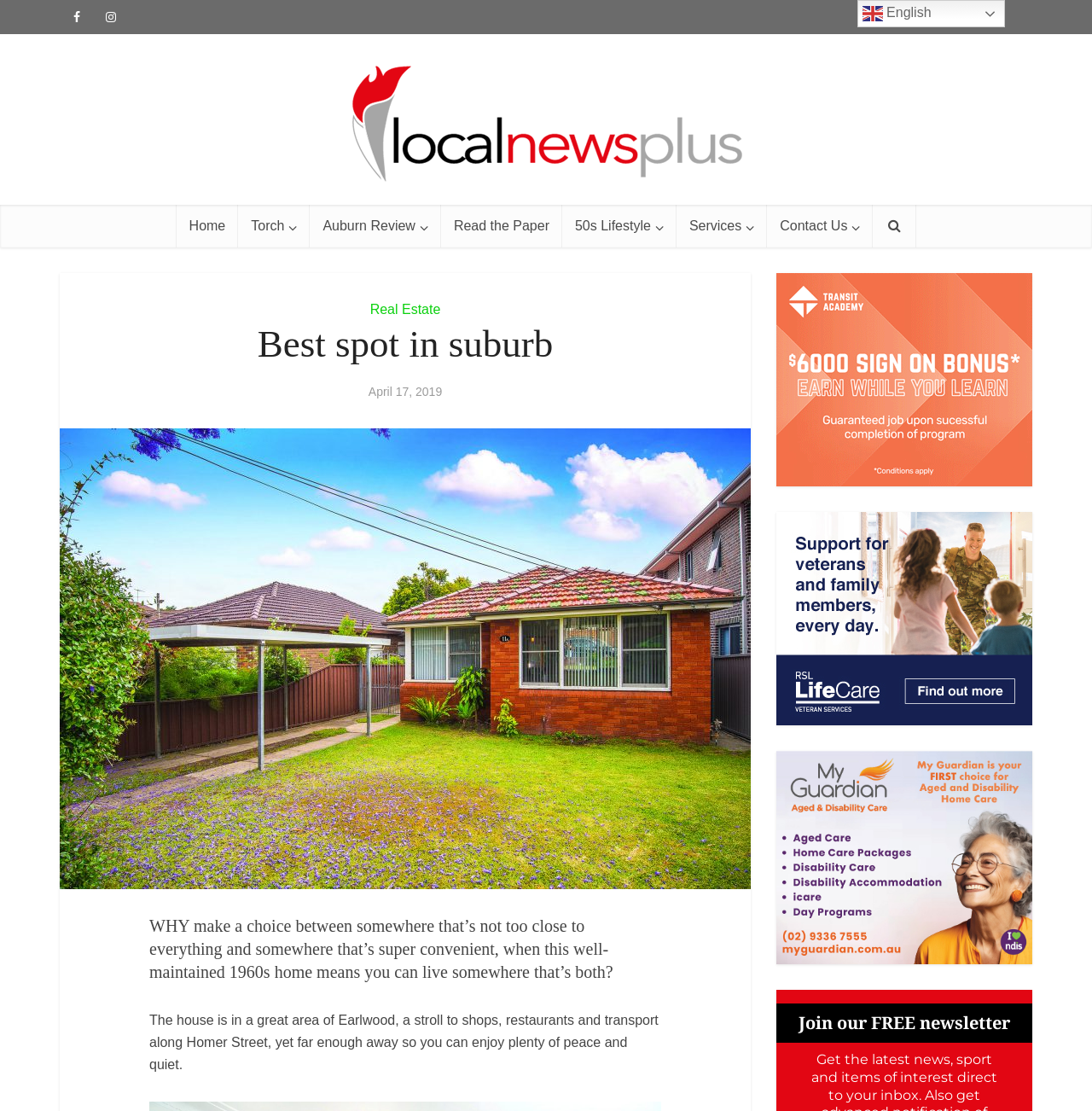Answer the following query with a single word or phrase:
What is the date of the article?

April 17, 2019